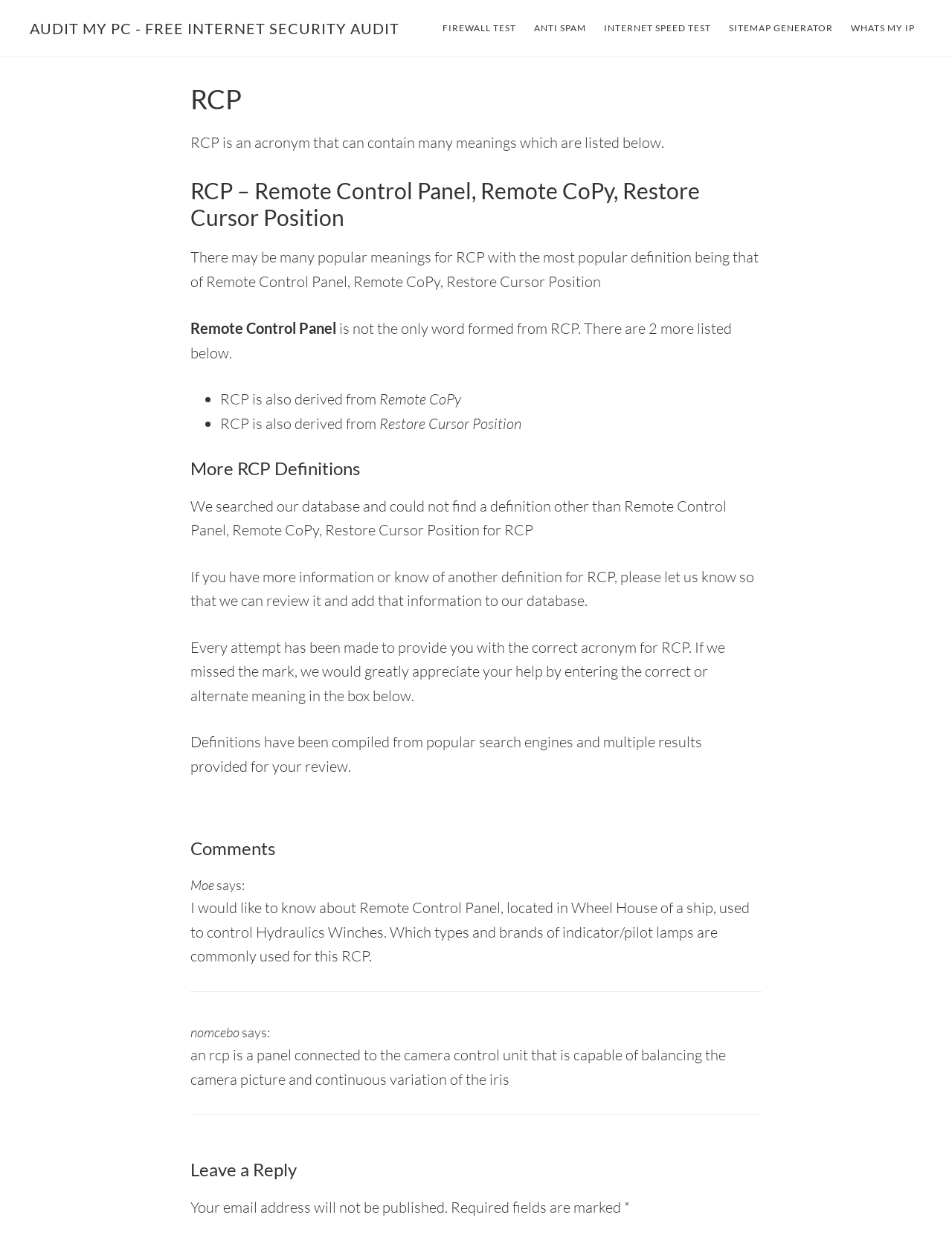What is the main topic of this webpage?
Answer the question with a single word or phrase, referring to the image.

RCP